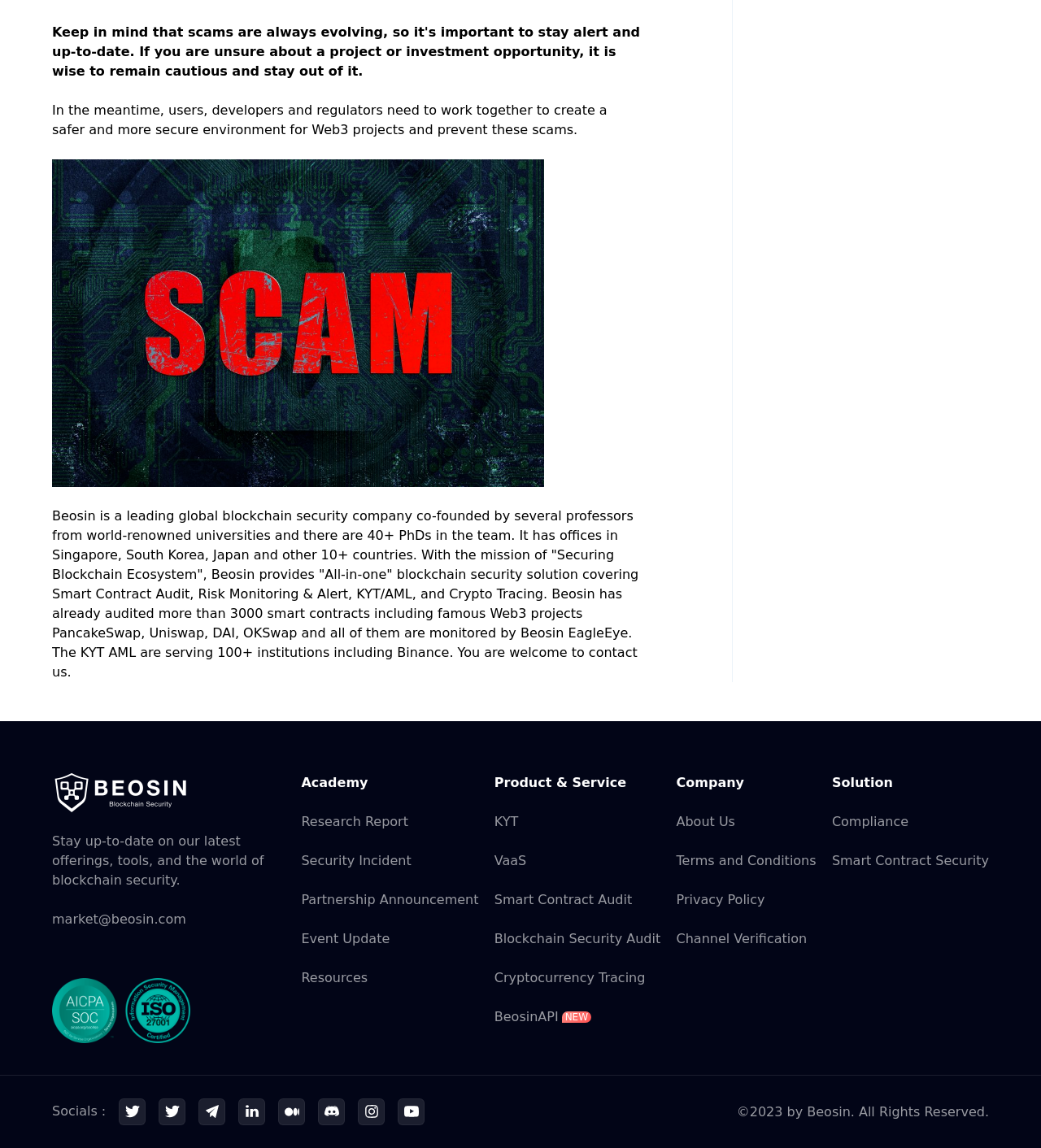Please identify the bounding box coordinates of the element I need to click to follow this instruction: "View research reports".

[0.289, 0.707, 0.392, 0.724]